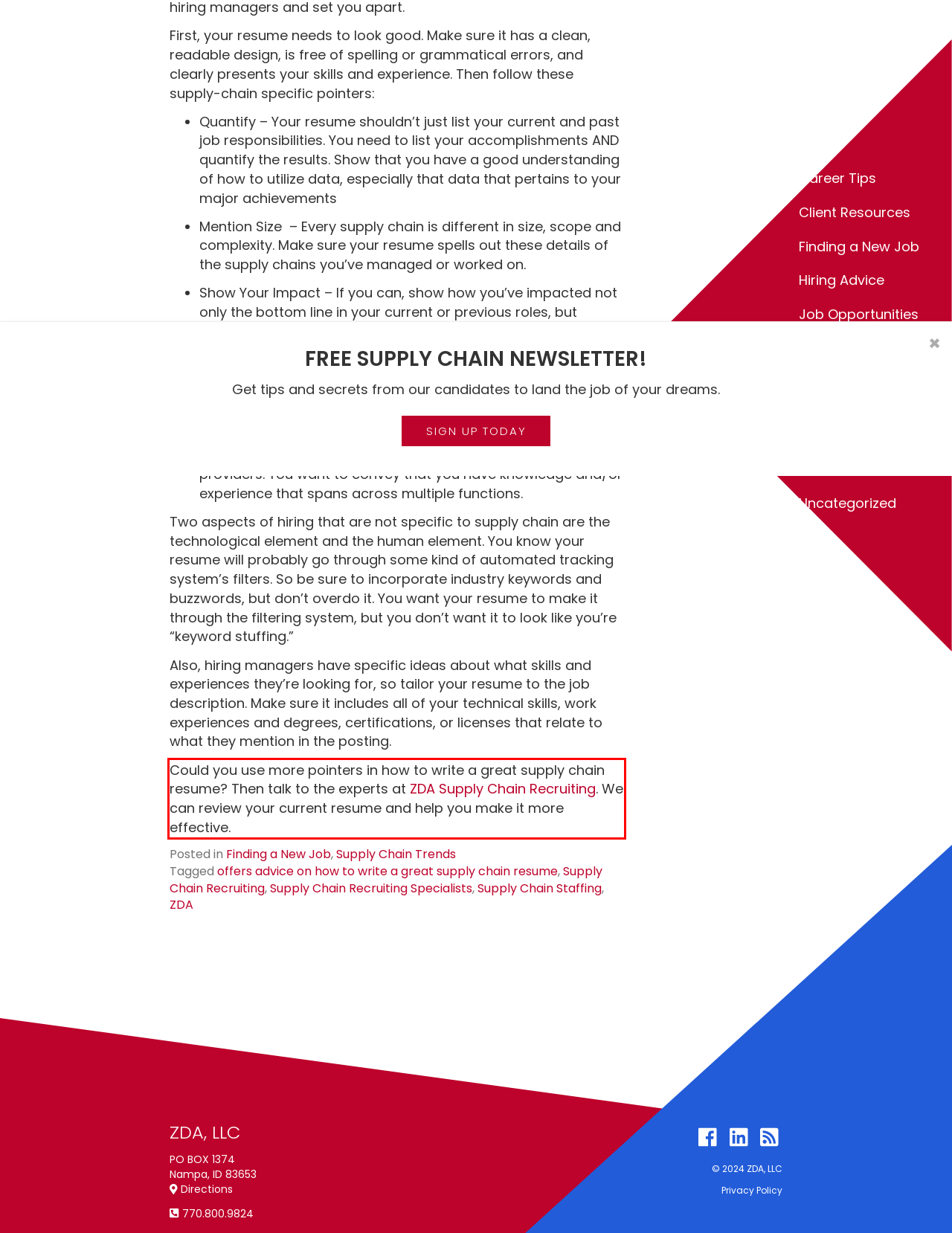Given the screenshot of the webpage, identify the red bounding box, and recognize the text content inside that red bounding box.

Could you use more pointers in how to write a great supply chain resume? Then talk to the experts at ZDA Supply Chain Recruiting. We can review your current resume and help you make it more effective.